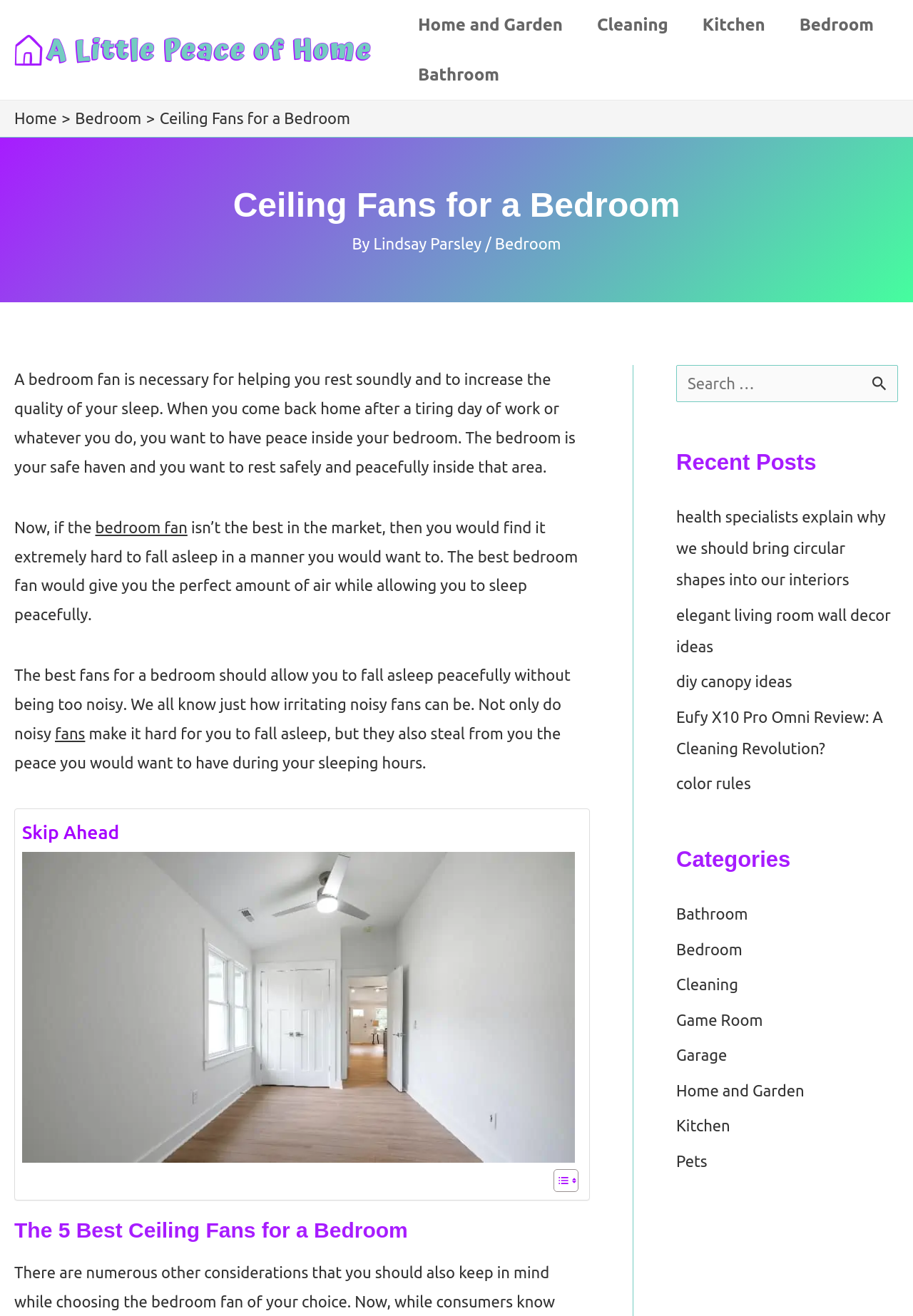What is the topic of the current article?
Refer to the screenshot and deliver a thorough answer to the question presented.

The topic of the current article can be found by looking at the main heading, which is 'Ceiling Fans for a Bedroom'.